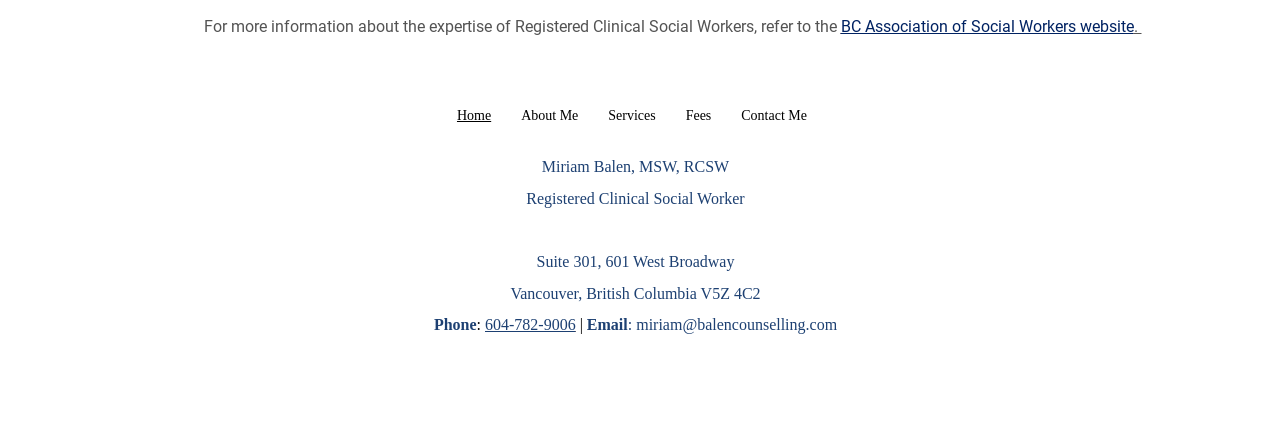Use a single word or phrase to respond to the question:
What is the email address of Miriam Balen?

miriam@balencounselling.com